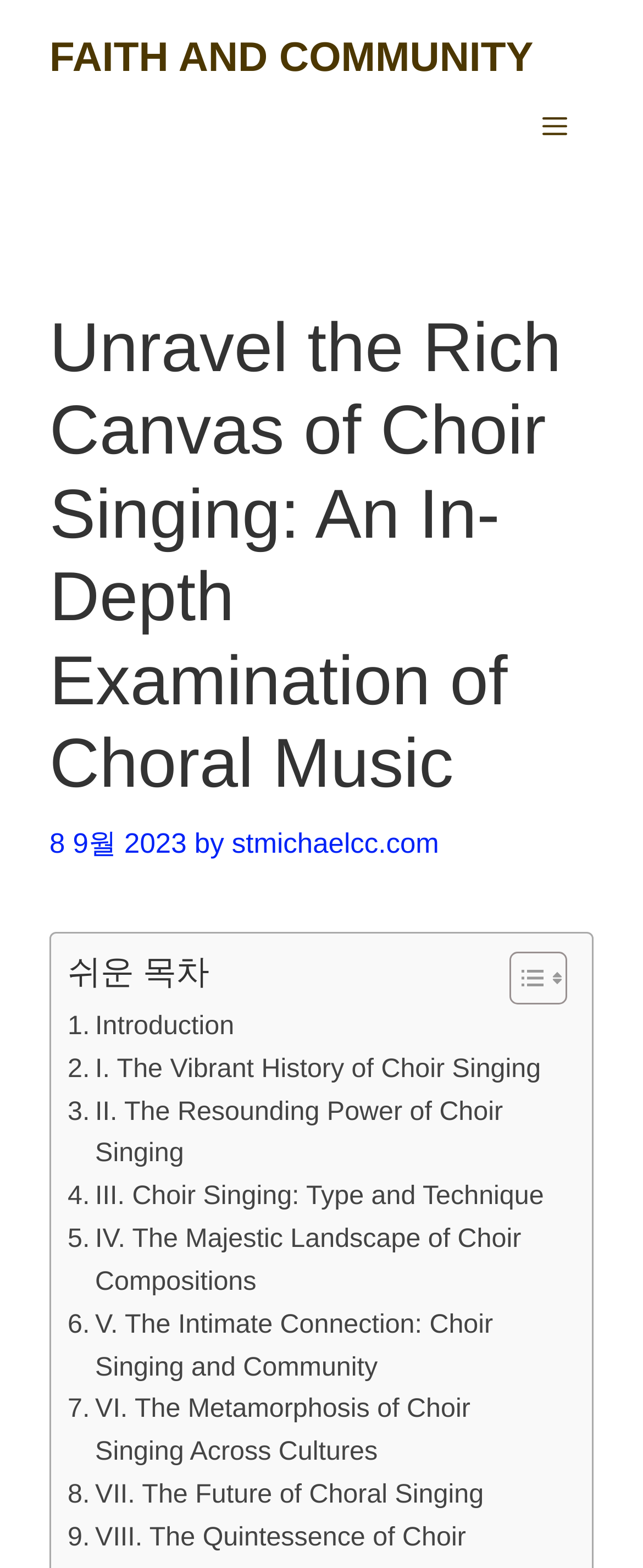Show the bounding box coordinates for the HTML element described as: "Introduction".

[0.105, 0.641, 0.364, 0.669]